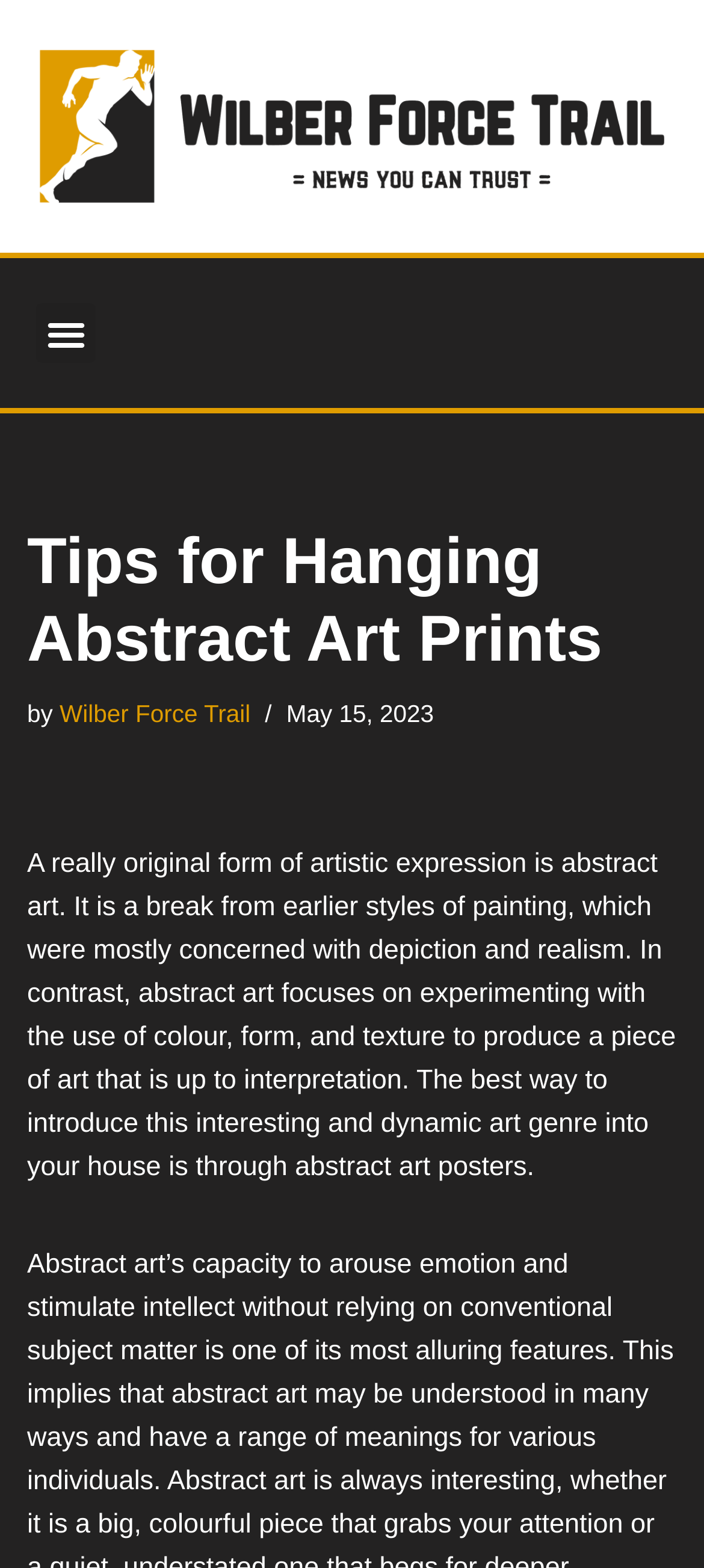Using the information in the image, could you please answer the following question in detail:
When was the article published?

The publication date is mentioned in the second paragraph, where it says 'May 15, 2023', indicating that the article was published on this specific date.